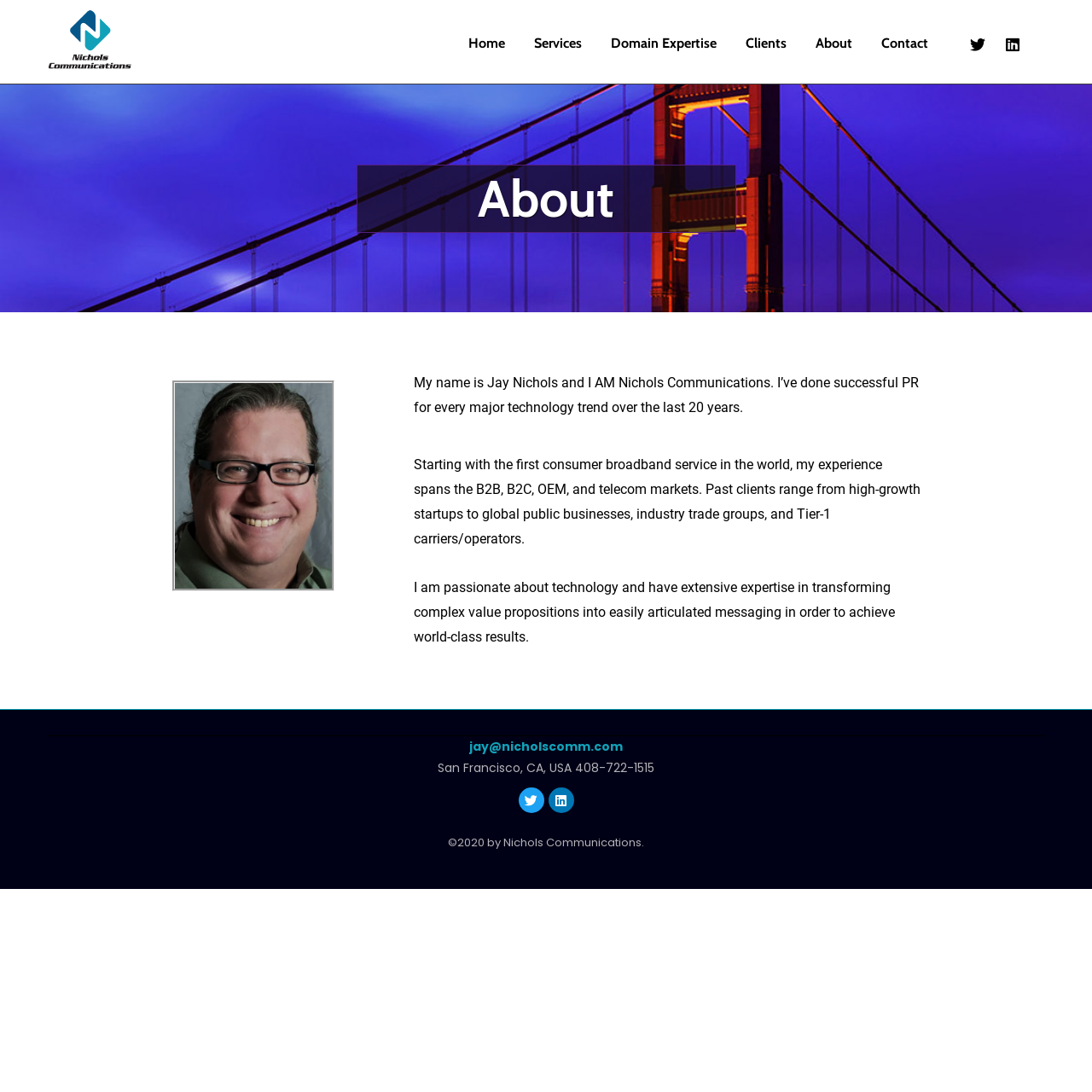How can you contact Nichols Communications?
From the details in the image, answer the question comprehensively.

I found the answer by looking at the links and text at the bottom of the webpage, which include an email address 'jay@nicholscomm.com' and a phone number '408-722-1515'.